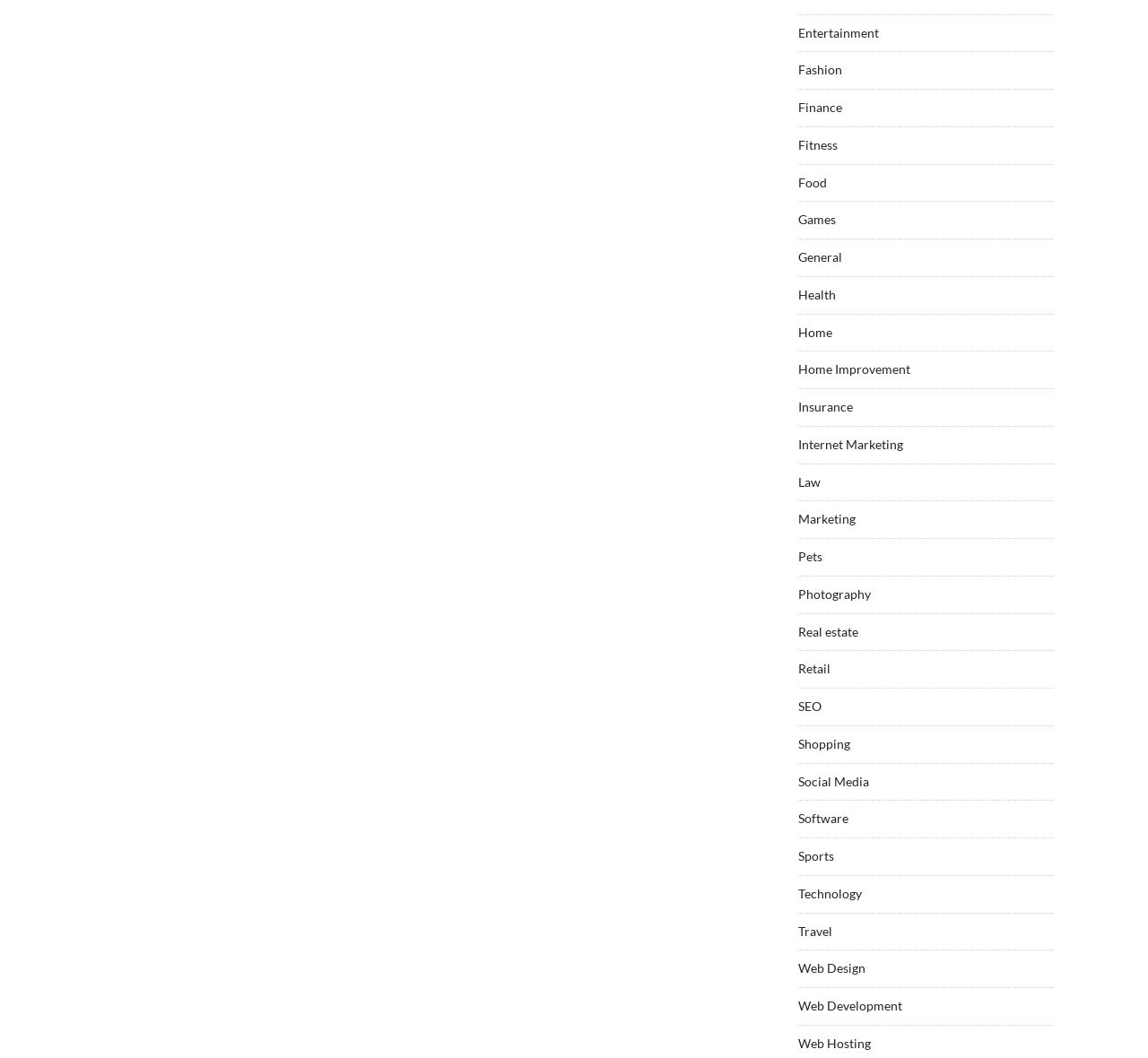Identify the bounding box of the UI element that matches this description: "Web Development".

[0.695, 0.943, 0.786, 0.958]